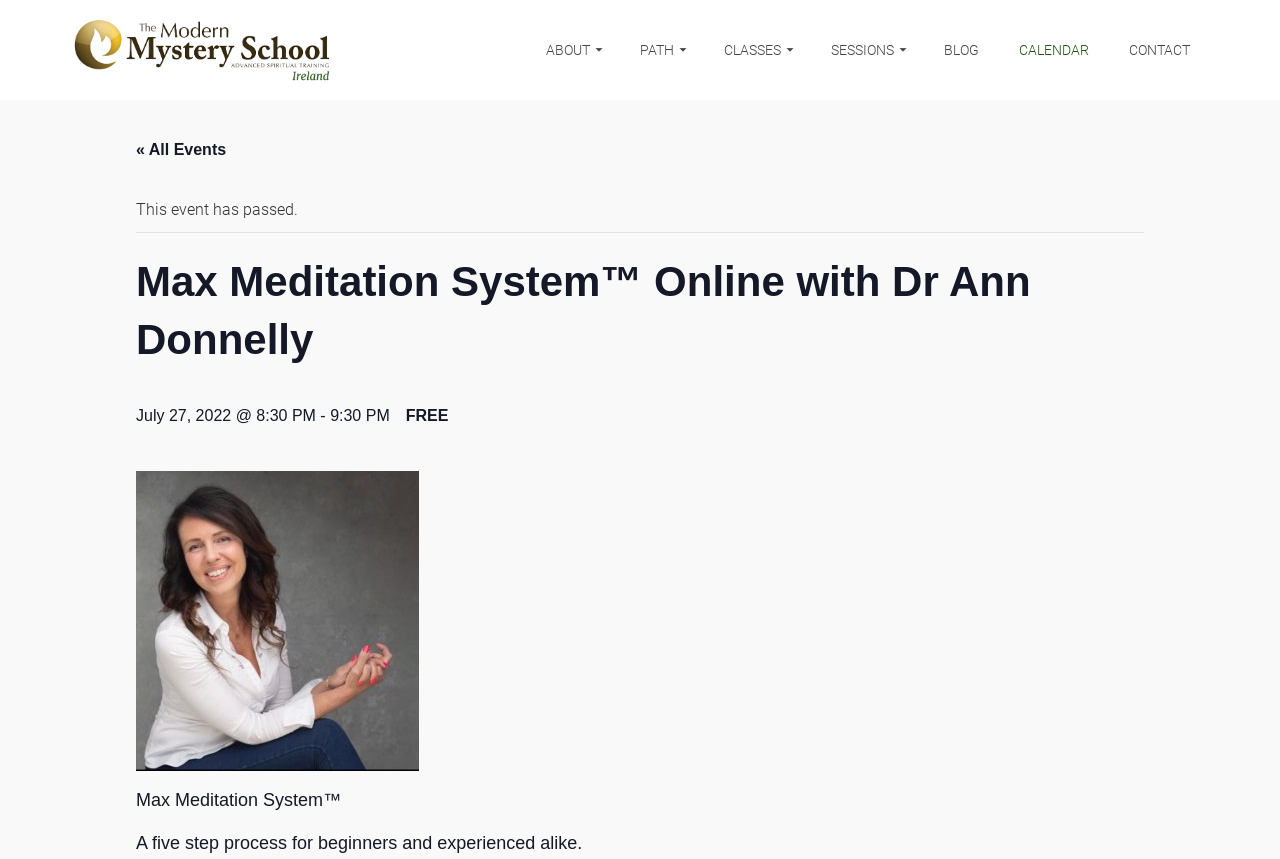Provide a comprehensive description of the webpage.

The webpage is about the Max Meditation System, led by Dr. Ann Donnelly. At the top, there are eight navigation links, including "ABOUT", "PATH", "CLASSES", "SESSIONS", "BLOG", "CALENDAR", and "CONTACT", which are evenly spaced and span the entire width of the page. 

Below the navigation links, there is a smaller link "« All Events" positioned on the left side of the page. Next to it, there is a static text "This event has passed." 

Further down, there is a prominent heading "Max Meditation System™ Online with Dr Ann Donnelly" that takes up most of the page width. Below this heading, there is another heading "July 27, 2022 @ 8:30 PM - 9:30 PM" positioned on the left side of the page. To the right of this heading, there is a static text "FREE". 

At the bottom of the page, there is a static text "A five step process for beginners and experienced alike." which spans about half of the page width.